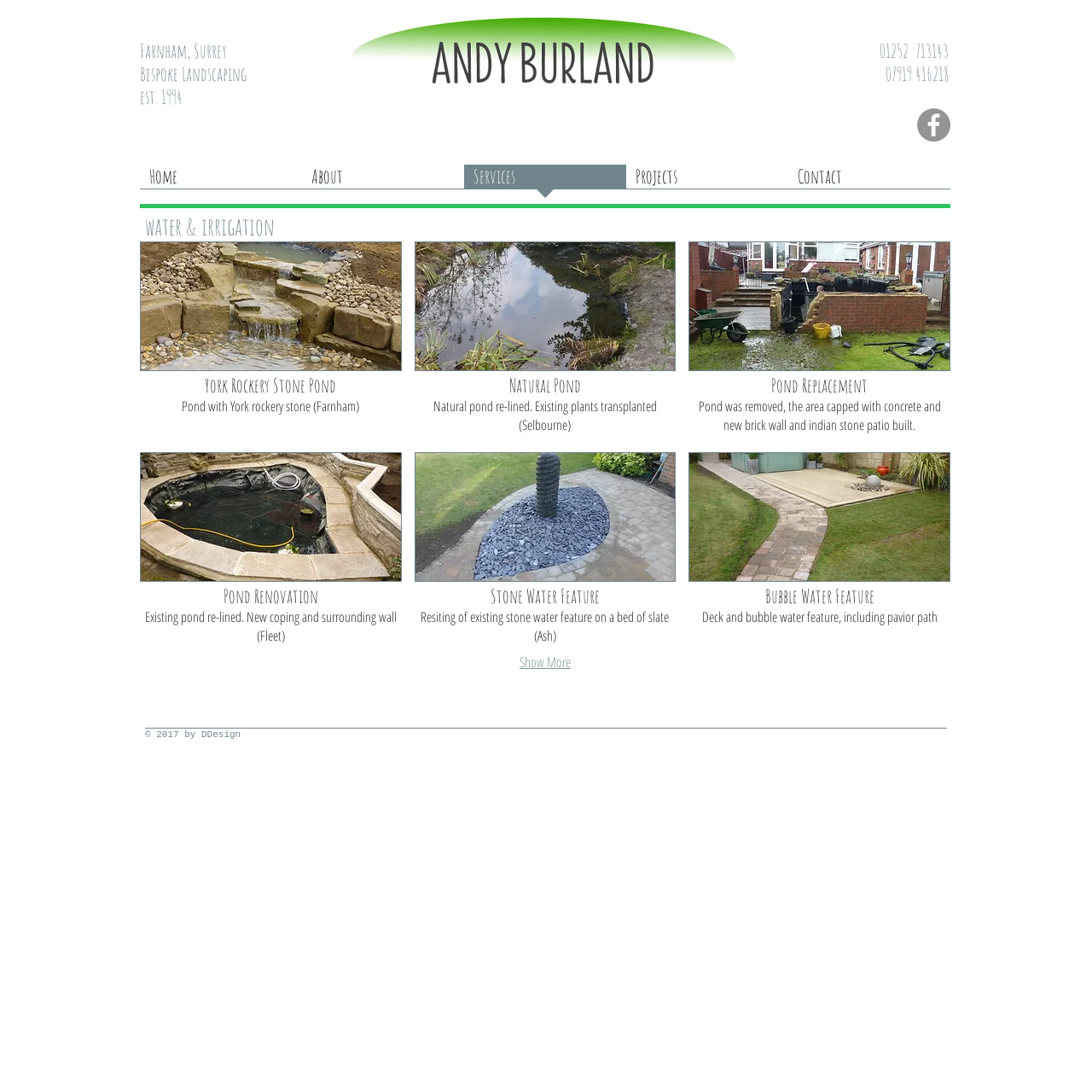Determine the bounding box coordinates of the element that should be clicked to execute the following command: "Navigate to the About page".

[0.277, 0.151, 0.425, 0.183]